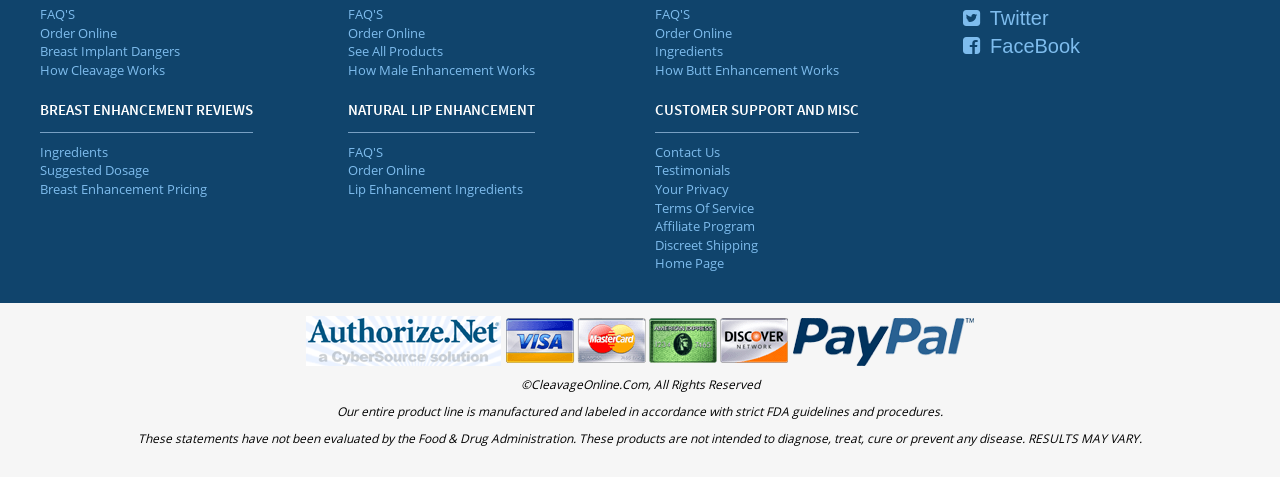Provide the bounding box coordinates in the format (top-left x, top-left y, bottom-right x, bottom-right y). All values are floating point numbers between 0 and 1. Determine the bounding box coordinate of the UI element described as: See All Products

[0.271, 0.088, 0.488, 0.127]